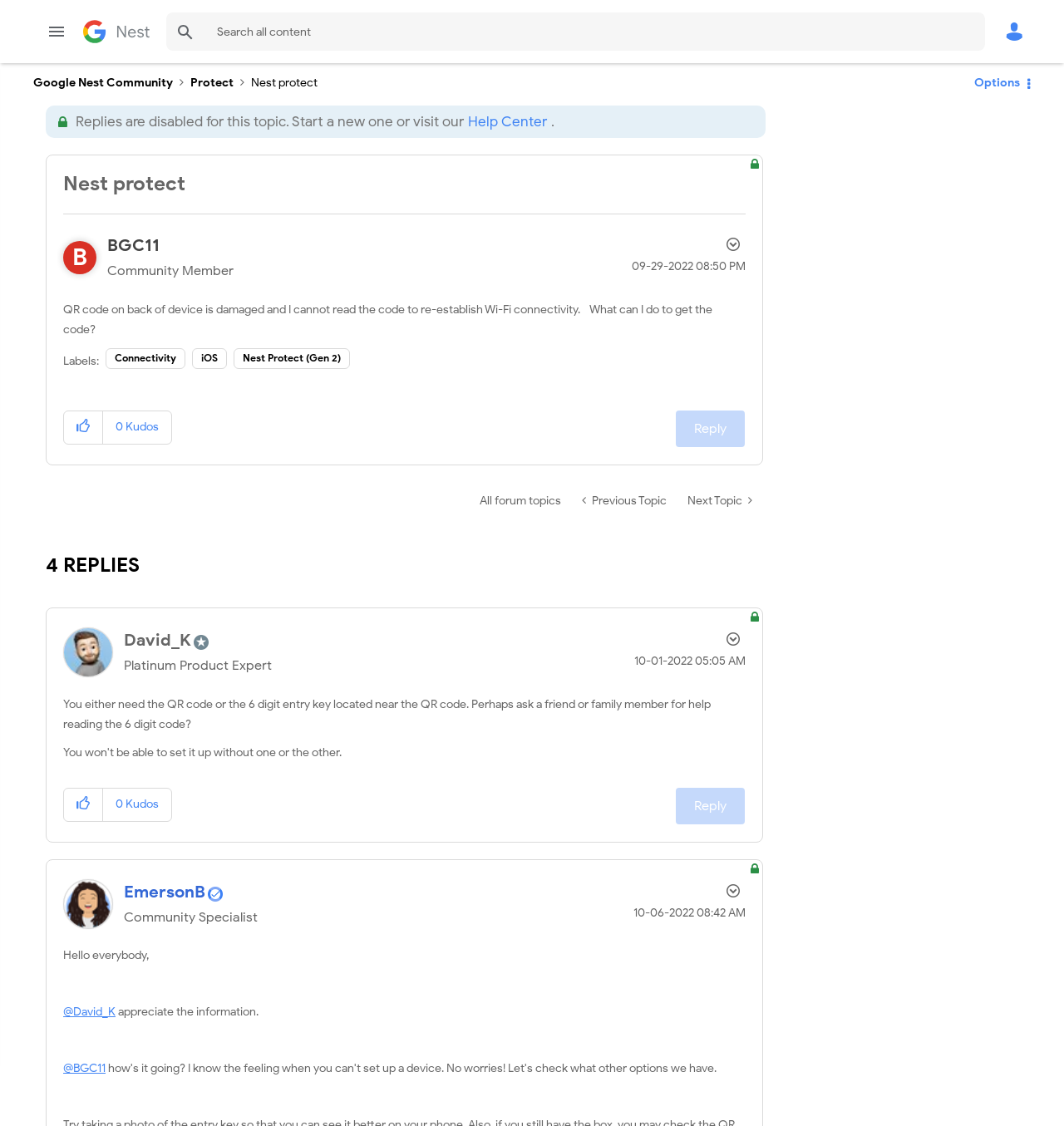Bounding box coordinates are to be given in the format (top-left x, top-left y, bottom-right x, bottom-right y). All values must be floating point numbers between 0 and 1. Provide the bounding box coordinate for the UI element described as: Options

[0.674, 0.556, 0.7, 0.579]